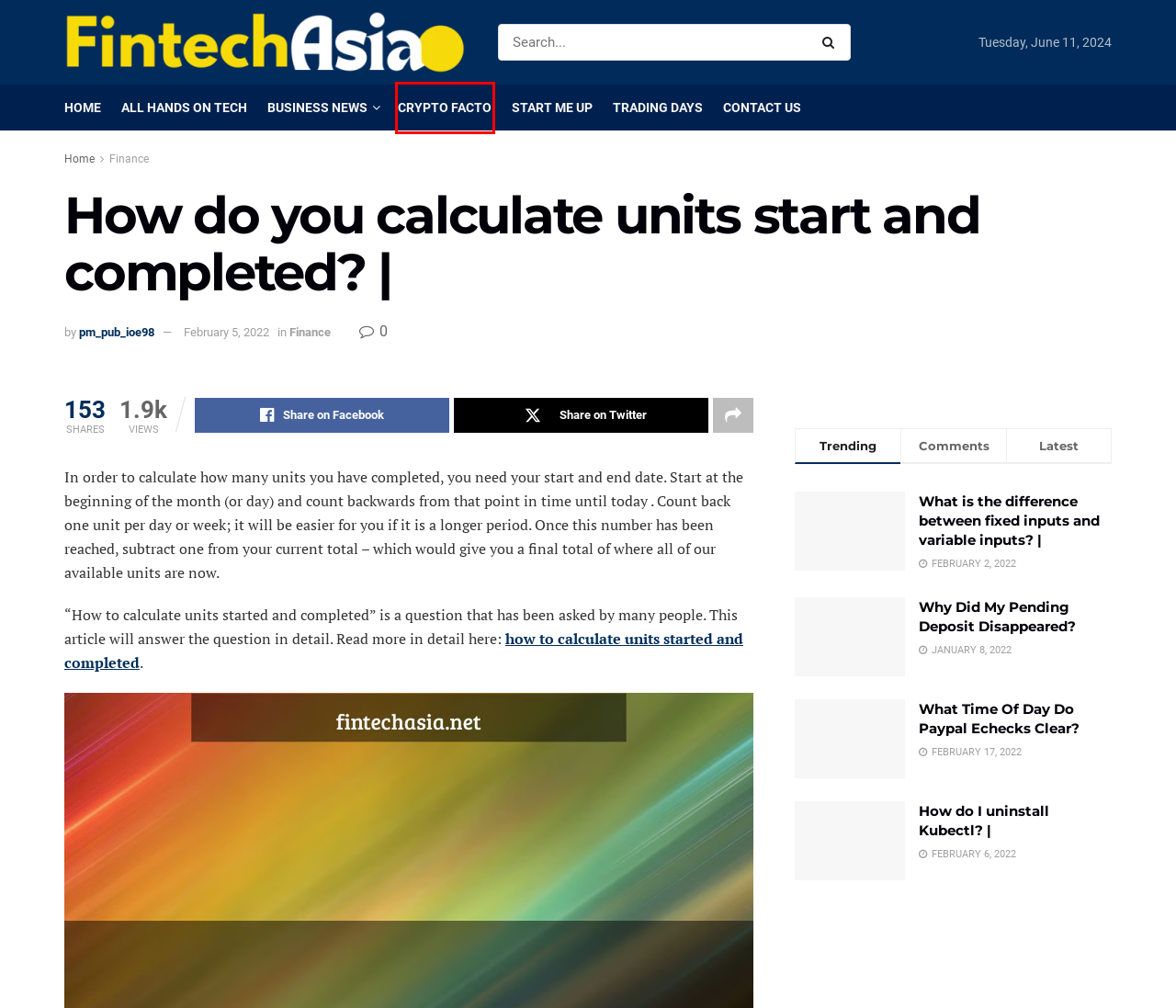Review the screenshot of a webpage that includes a red bounding box. Choose the webpage description that best matches the new webpage displayed after clicking the element within the bounding box. Here are the candidates:
A. All Hands on Tech Archives - FintechAsia
B. How long do concrete blocks last? | - FintechAsia
C. Fintech Asia - Dive into Business News, Explore Crypto Facts, and Navigate Startup Insights
D. What is the difference between fixed inputs and variable inputs? | - FintechAsia
E. How do I uninstall Kubectl? | - FintechAsia
F. Crypto Facto Archives - FintechAsia
G. Trading Days Archives - FintechAsia
H. Business News Archives - FintechAsia

F